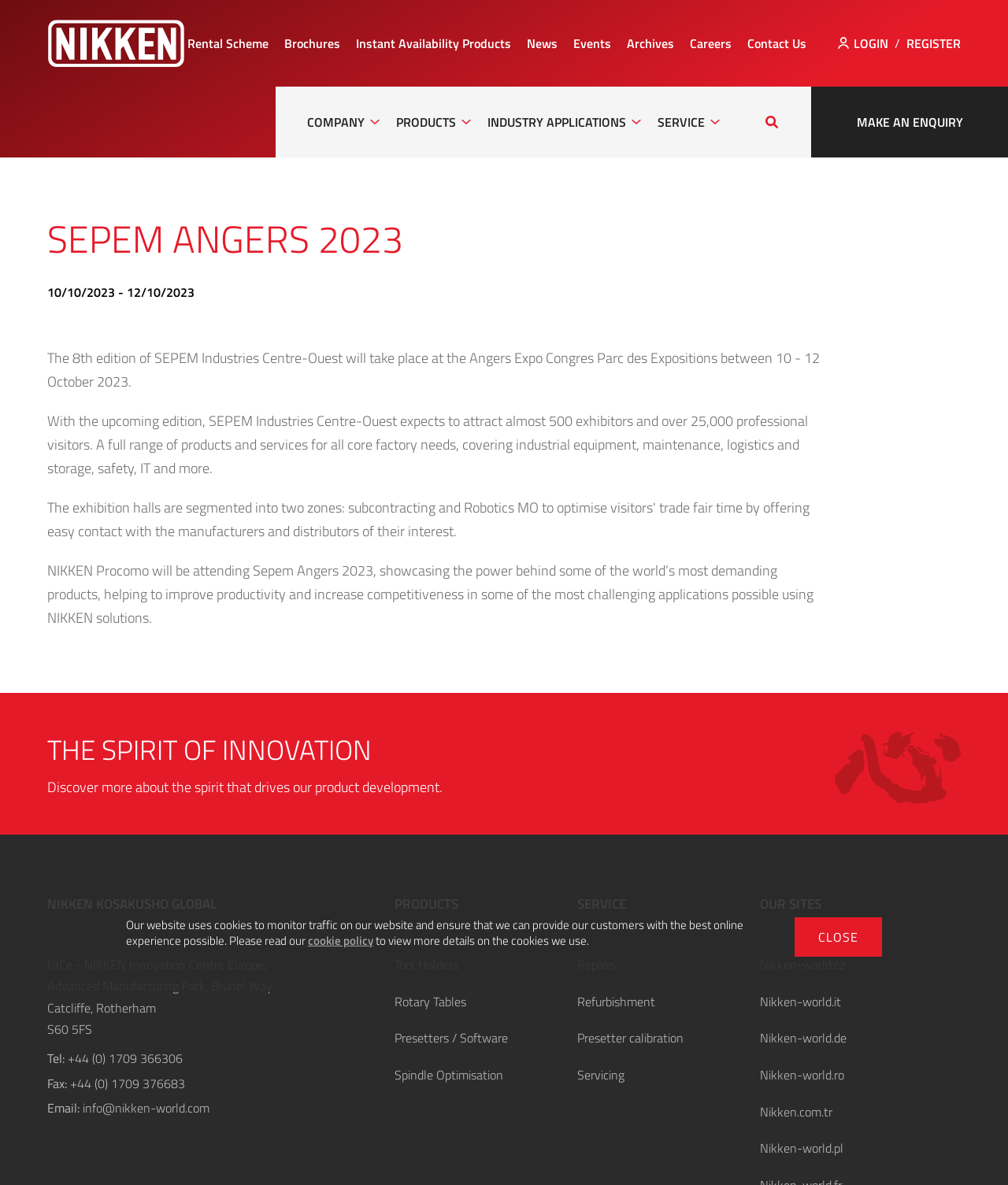What are the types of products mentioned on the webpage?
Using the visual information, answer the question in a single word or phrase.

Tool Holders, Rotary Tables, etc.